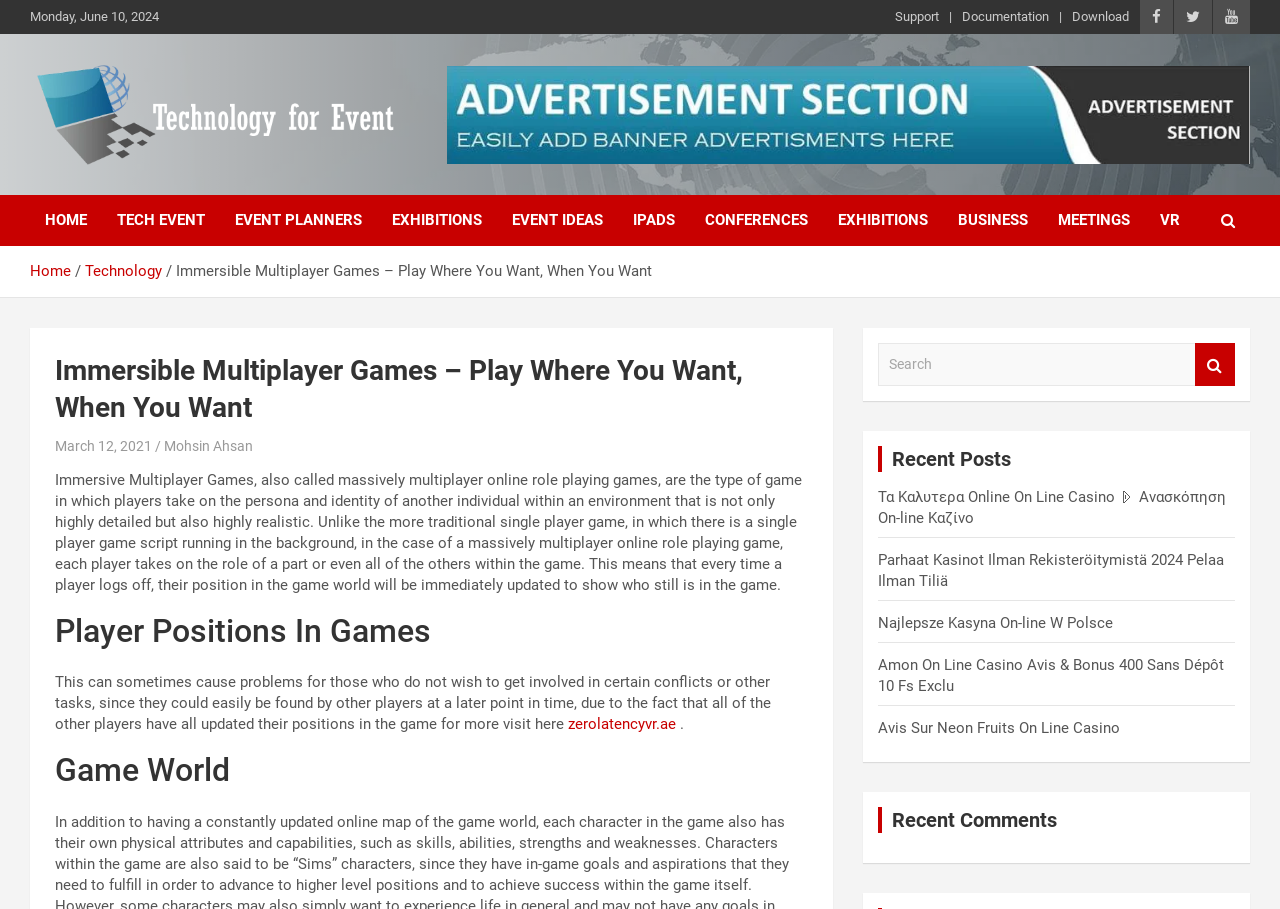Generate a comprehensive caption for the webpage you are viewing.

The webpage is about Immersible Multiplayer Games, with a focus on technology for events. At the top left, there is a date displayed as "Monday, June 10, 2024". On the top right, there are several social media links, including Support, Documentation, and Download. Below the date, there is a heading "Technology for Events" with a link and an image. 

Underneath, there is a banner ad that spans across the page. Below the banner, there is a navigation menu with links to different sections, including HOME, TECH EVENT, EVENT PLANNERS, EXHIBITIONS, EVENT IDEAS, IPADS, CONFERENCES, BUSINESS, MEETINGS, and VR.

On the left side, there is a breadcrumbs navigation menu that shows the current page's location. The main content of the page is divided into sections, starting with a heading "Immersible Multiplayer Games – Play Where You Want, When You Want". This section describes what immersive multiplayer games are and how they work.

The next section is about "Player Positions In Games", which discusses how player positions are updated in real-time. Following this, there is a section about the "Game World", which appears to be a continuation of the previous section.

On the right side, there is a search bar with a search button. Below the search bar, there is a section titled "Recent Posts" that lists several links to online casino reviews. Finally, there is a section titled "Recent Comments" at the bottom right.